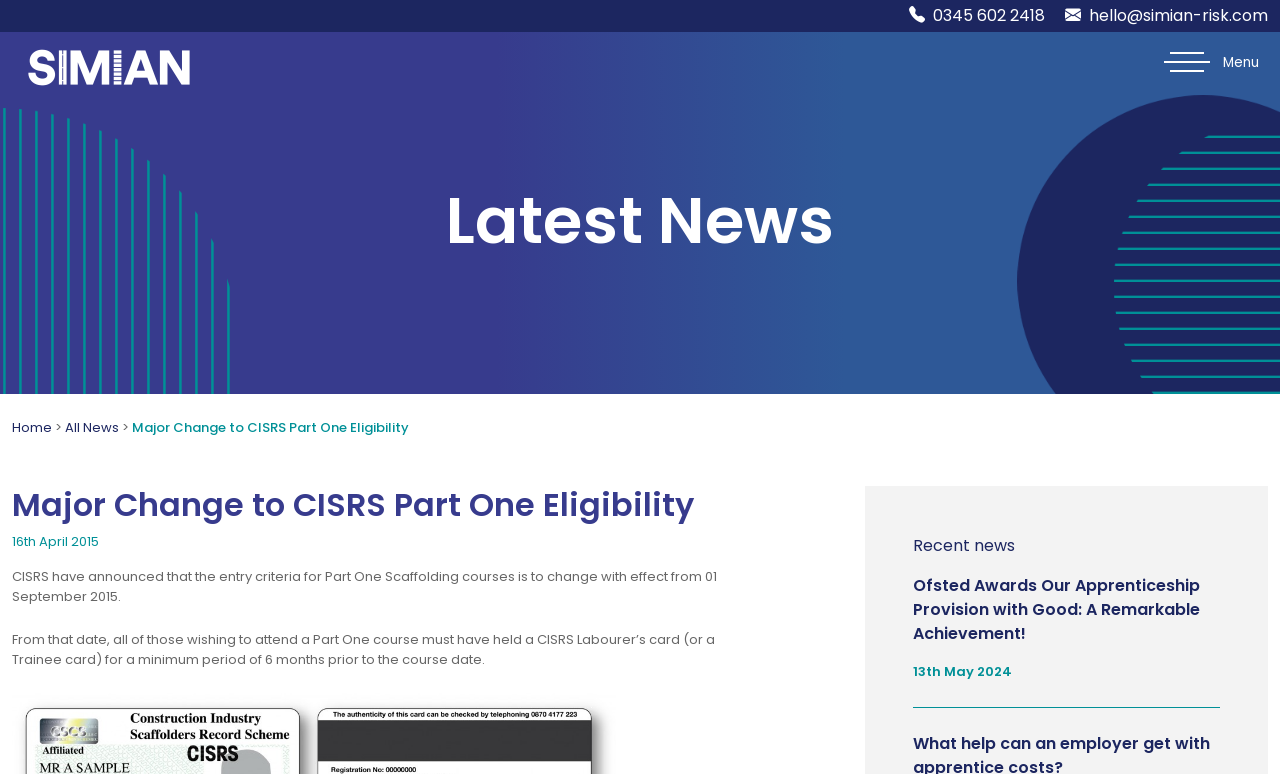Please determine the bounding box coordinates of the element's region to click for the following instruction: "Toggle the navigation menu".

[0.914, 0.067, 0.941, 0.096]